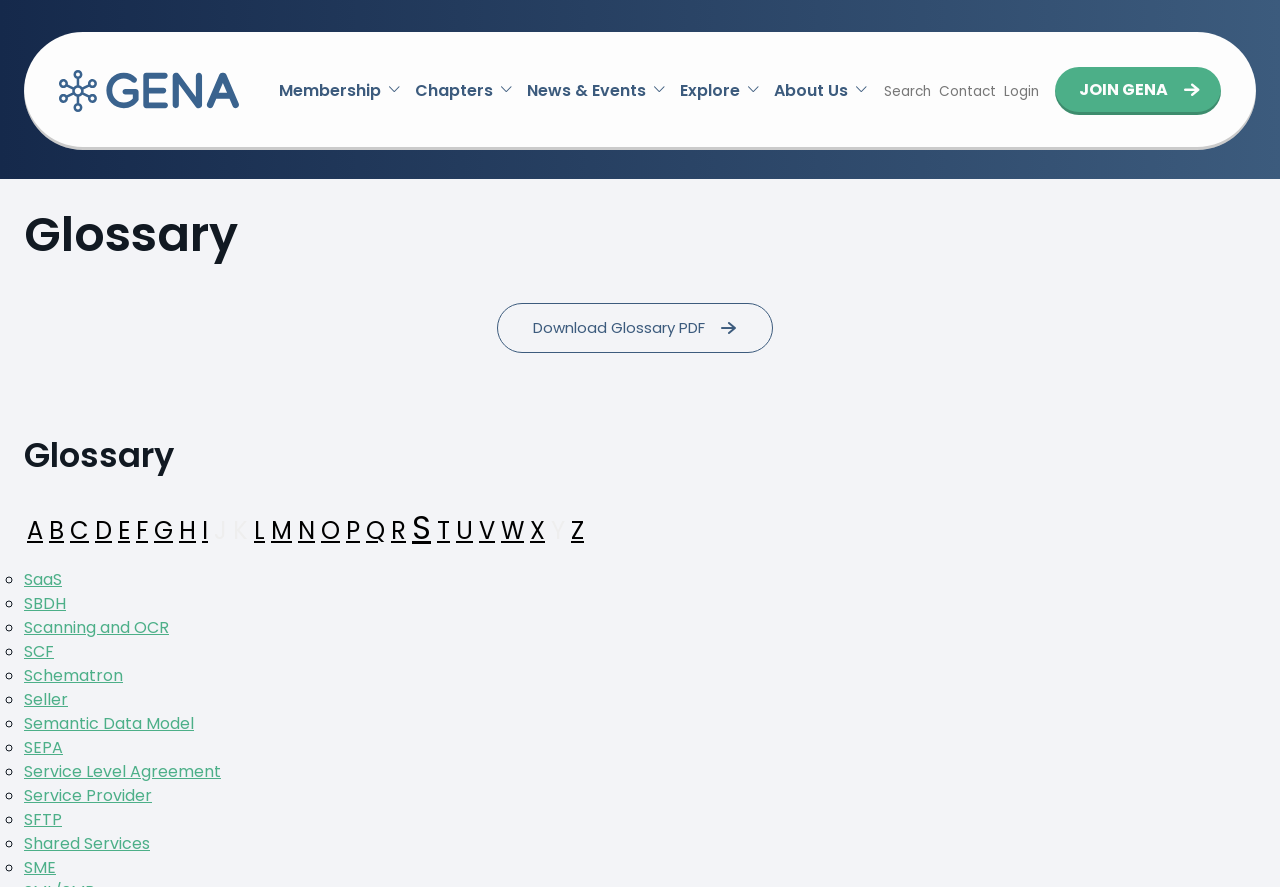Given the element description: "N", predict the bounding box coordinates of the UI element it refers to, using four float numbers between 0 and 1, i.e., [left, top, right, bottom].

[0.233, 0.579, 0.246, 0.617]